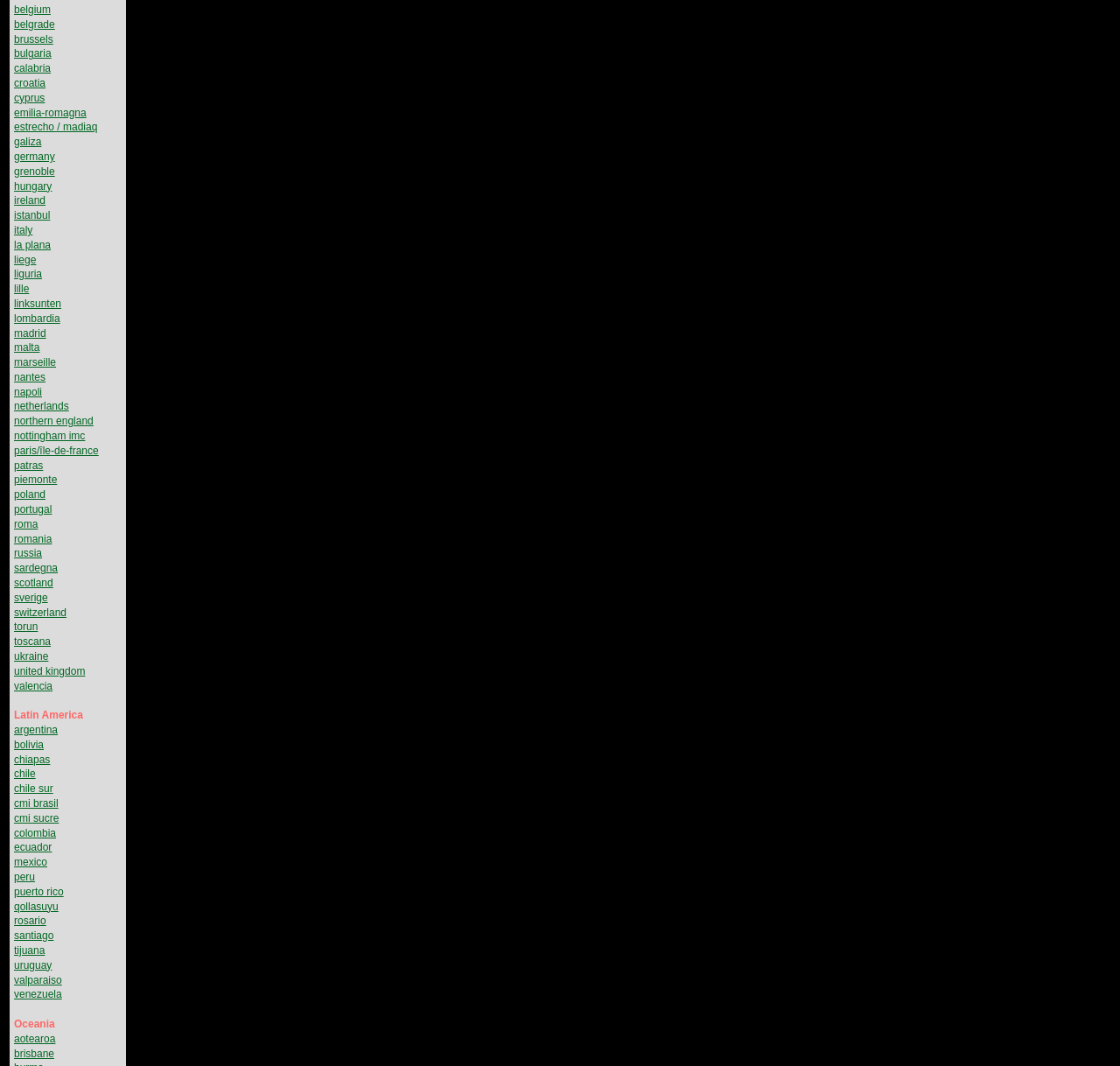Determine the bounding box coordinates for the HTML element mentioned in the following description: "belgrade". The coordinates should be a list of four floats ranging from 0 to 1, represented as [left, top, right, bottom].

[0.012, 0.017, 0.049, 0.029]